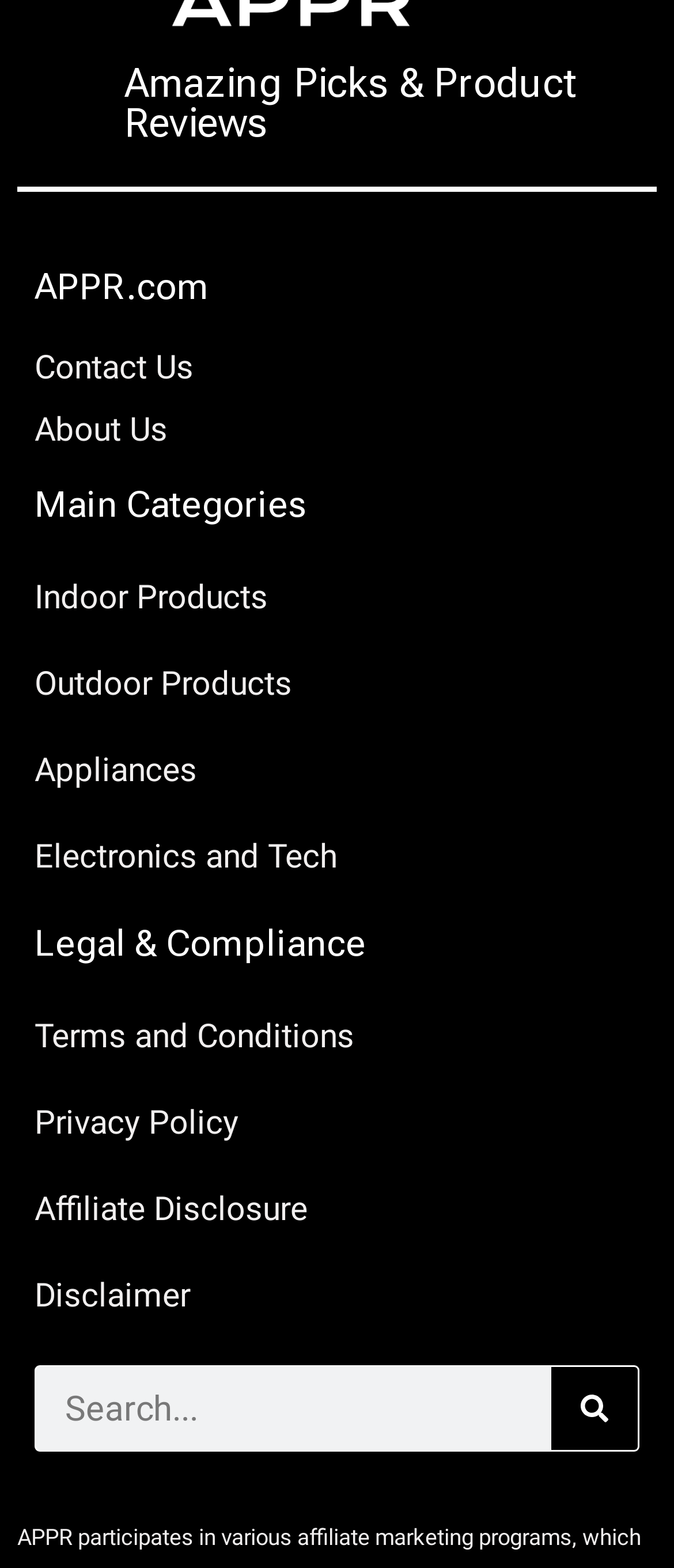Highlight the bounding box coordinates of the element you need to click to perform the following instruction: "Search for a product."

[0.054, 0.872, 0.818, 0.925]